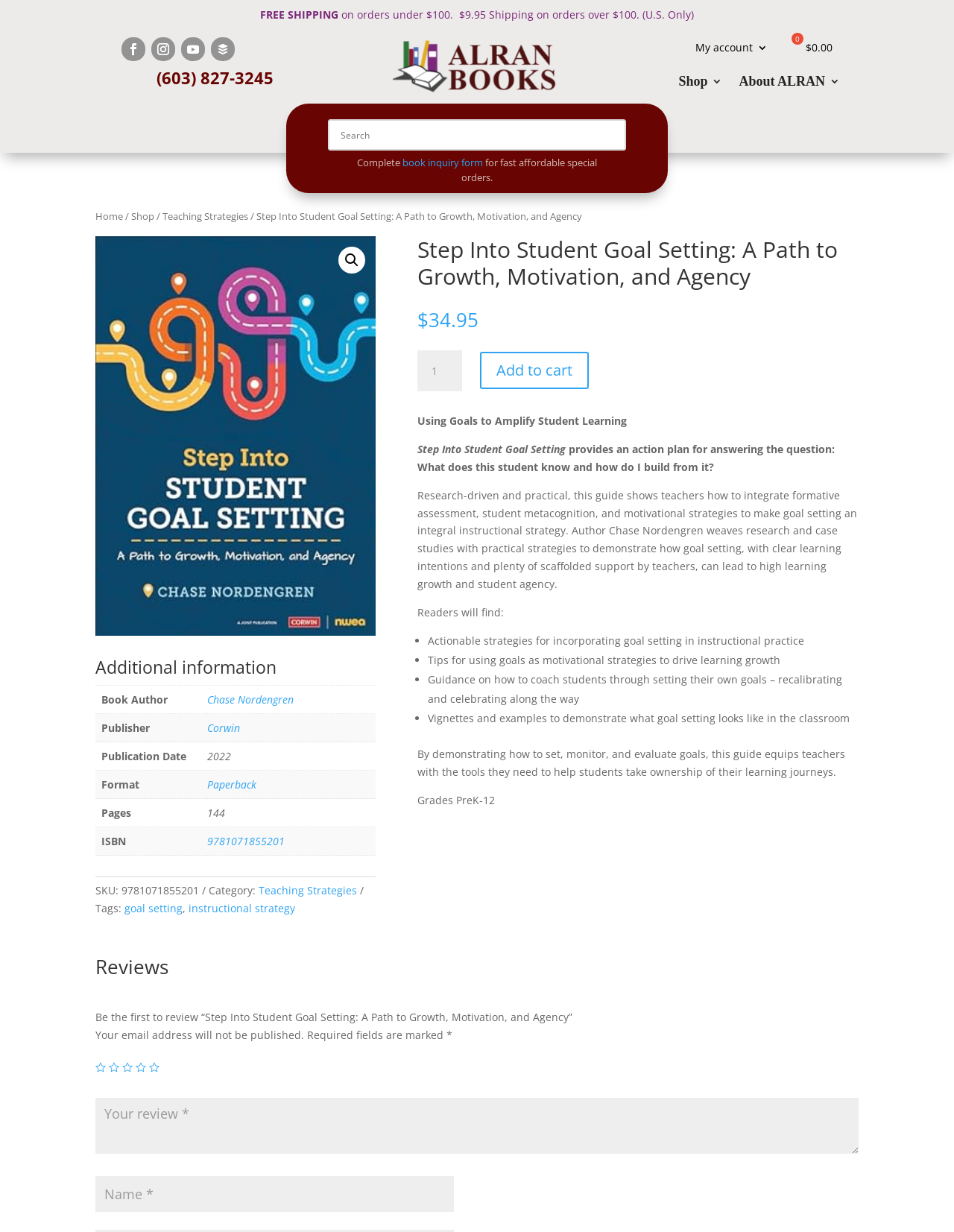Respond with a single word or short phrase to the following question: 
What is the ISBN of the book?

9781071855201